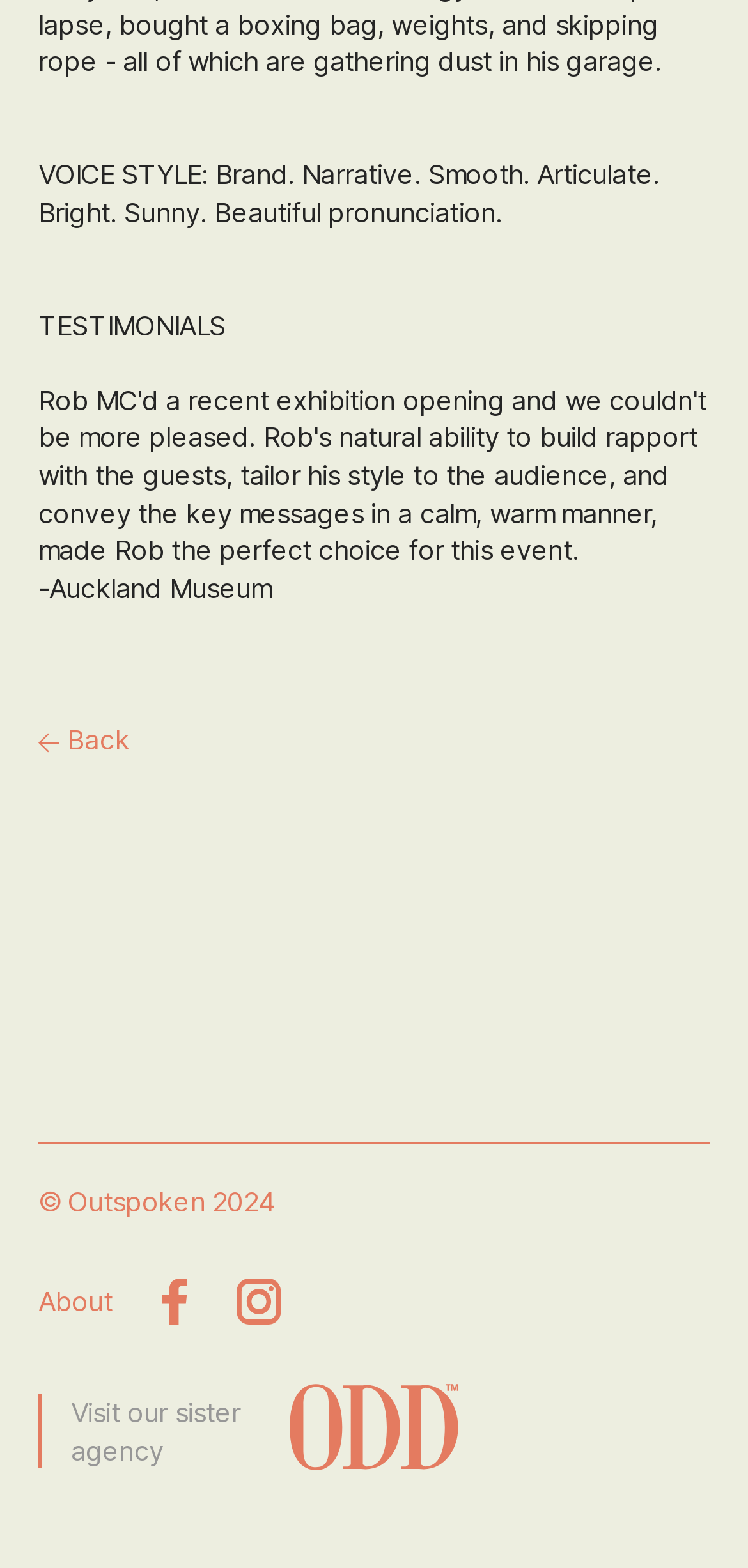Based on the image, provide a detailed and complete answer to the question: 
How many social media links are there?

There are two social media links, one for Facebook and one for Instagram, which are represented by the link elements with the text 'Facebook' and 'Instagram' respectively.